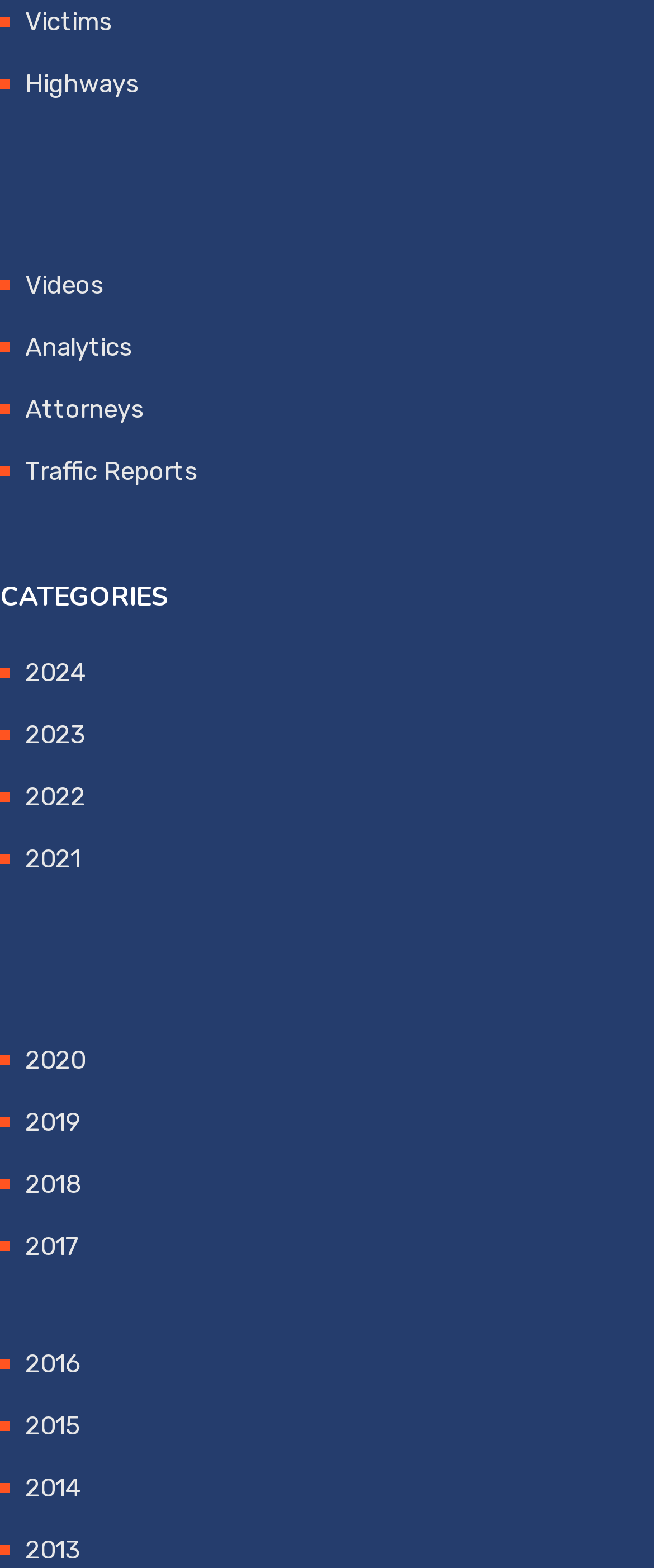Determine the bounding box coordinates of the section I need to click to execute the following instruction: "View victims information". Provide the coordinates as four float numbers between 0 and 1, i.e., [left, top, right, bottom].

[0.038, 0.004, 0.172, 0.024]